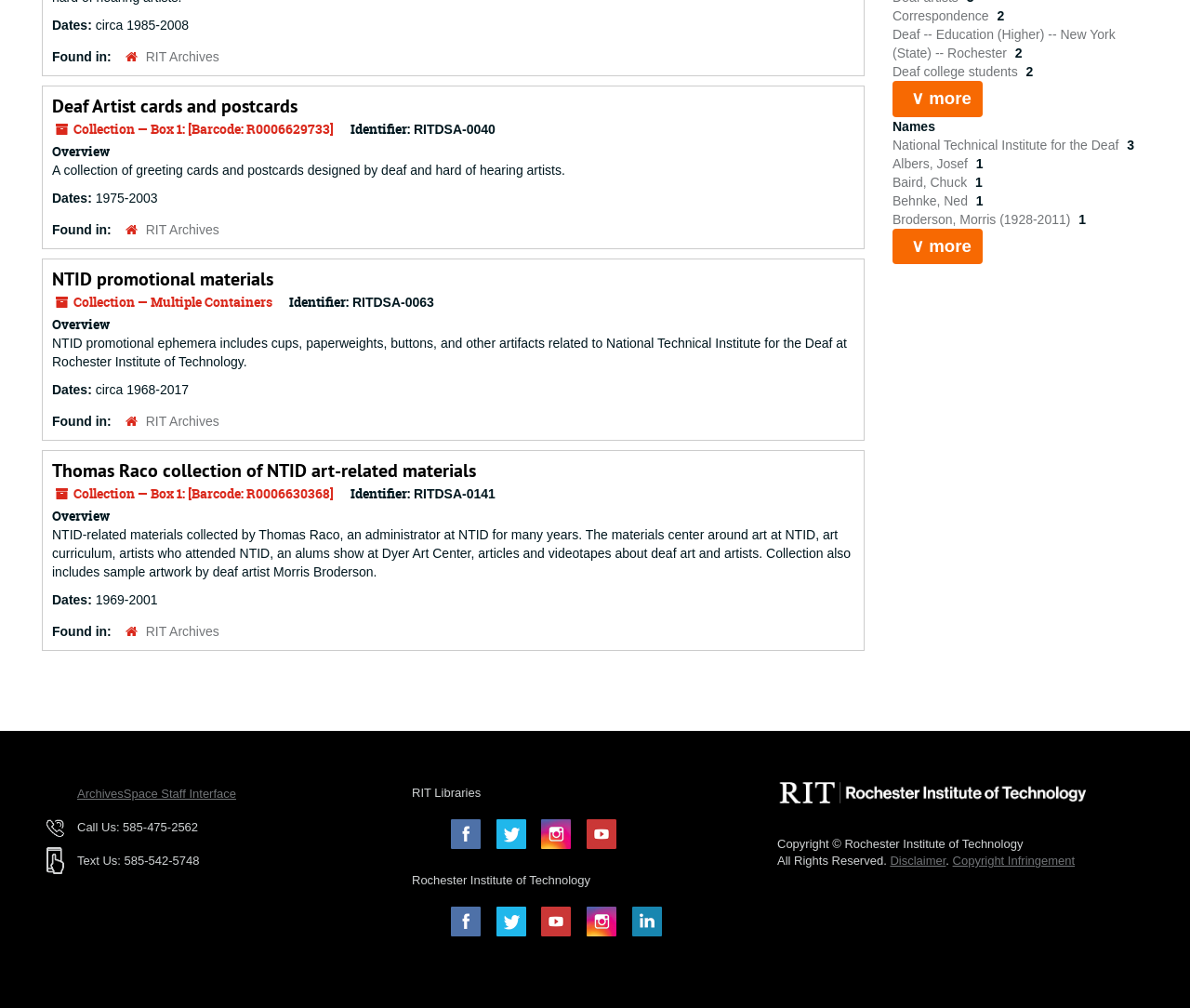Please specify the bounding box coordinates in the format (top-left x, top-left y, bottom-right x, bottom-right y), with all values as floating point numbers between 0 and 1. Identify the bounding box of the UI element described by: Broderson, Morris (1928-2011)

[0.75, 0.21, 0.903, 0.225]